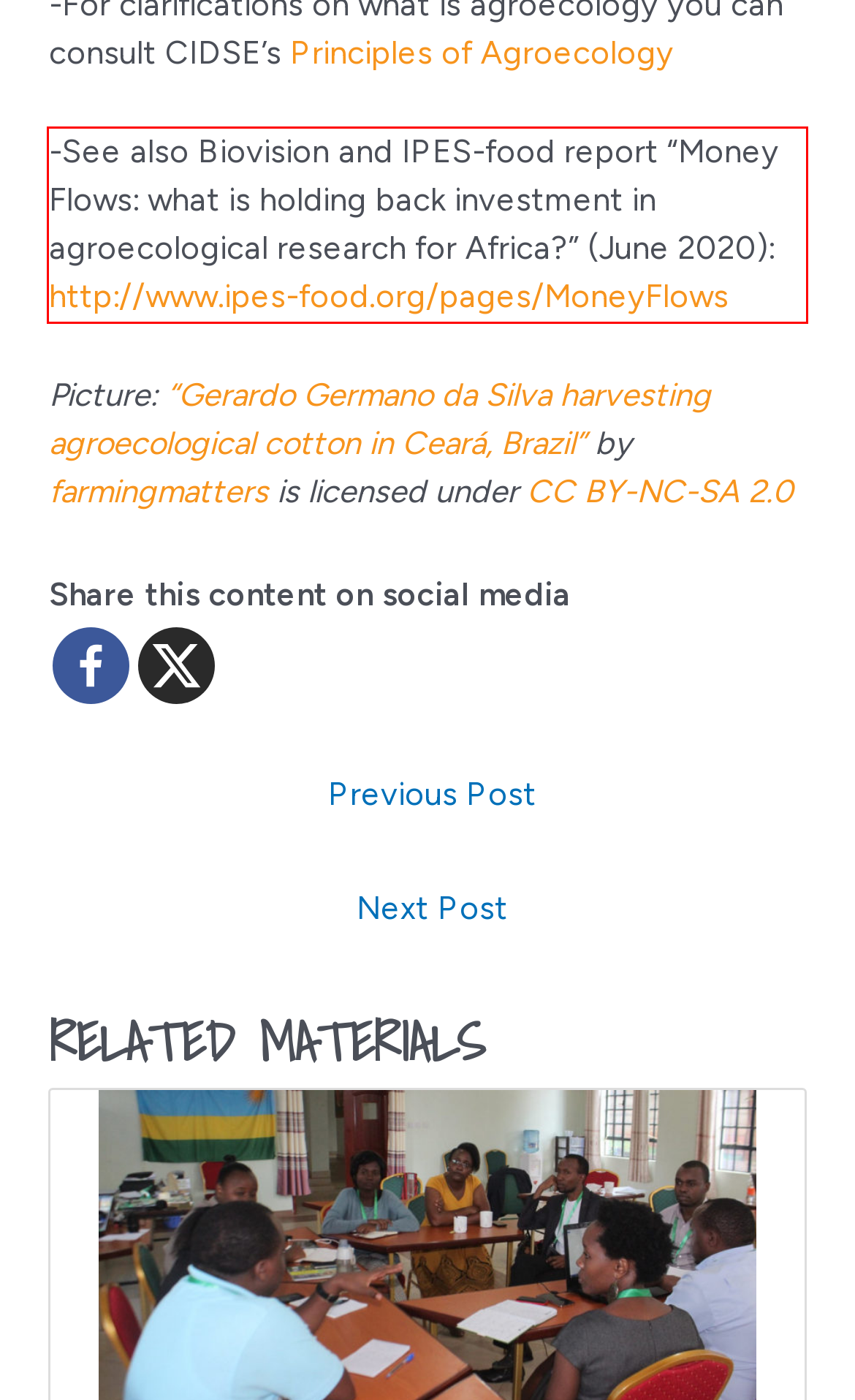Within the provided webpage screenshot, find the red rectangle bounding box and perform OCR to obtain the text content.

-See also Biovision and IPES-food report “Money Flows: what is holding back investment in agroecological research for Africa?” (June 2020): http://www.ipes-food.org/pages/MoneyFlows